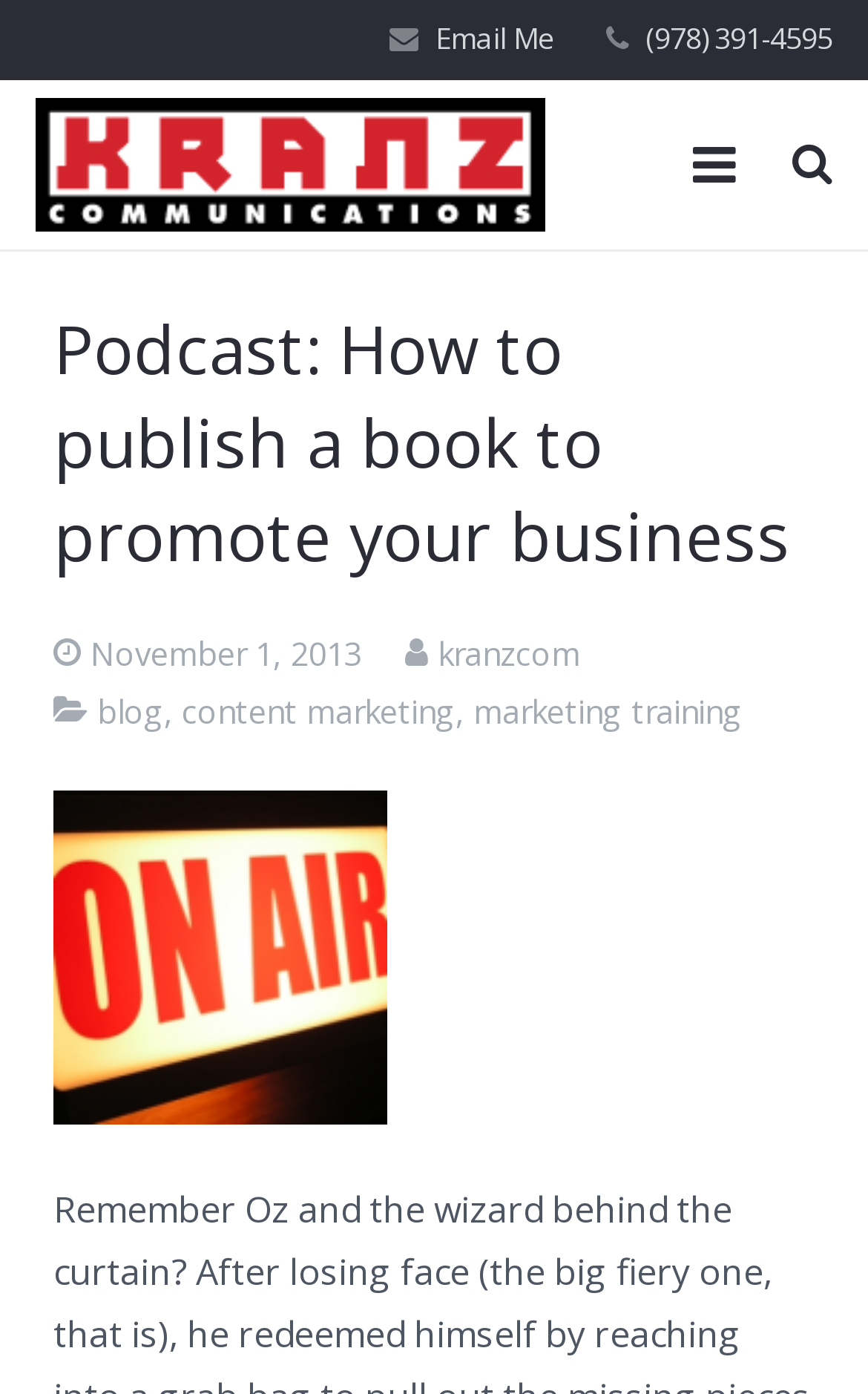Please specify the bounding box coordinates of the clickable section necessary to execute the following command: "View content marketing".

[0.21, 0.495, 0.525, 0.526]